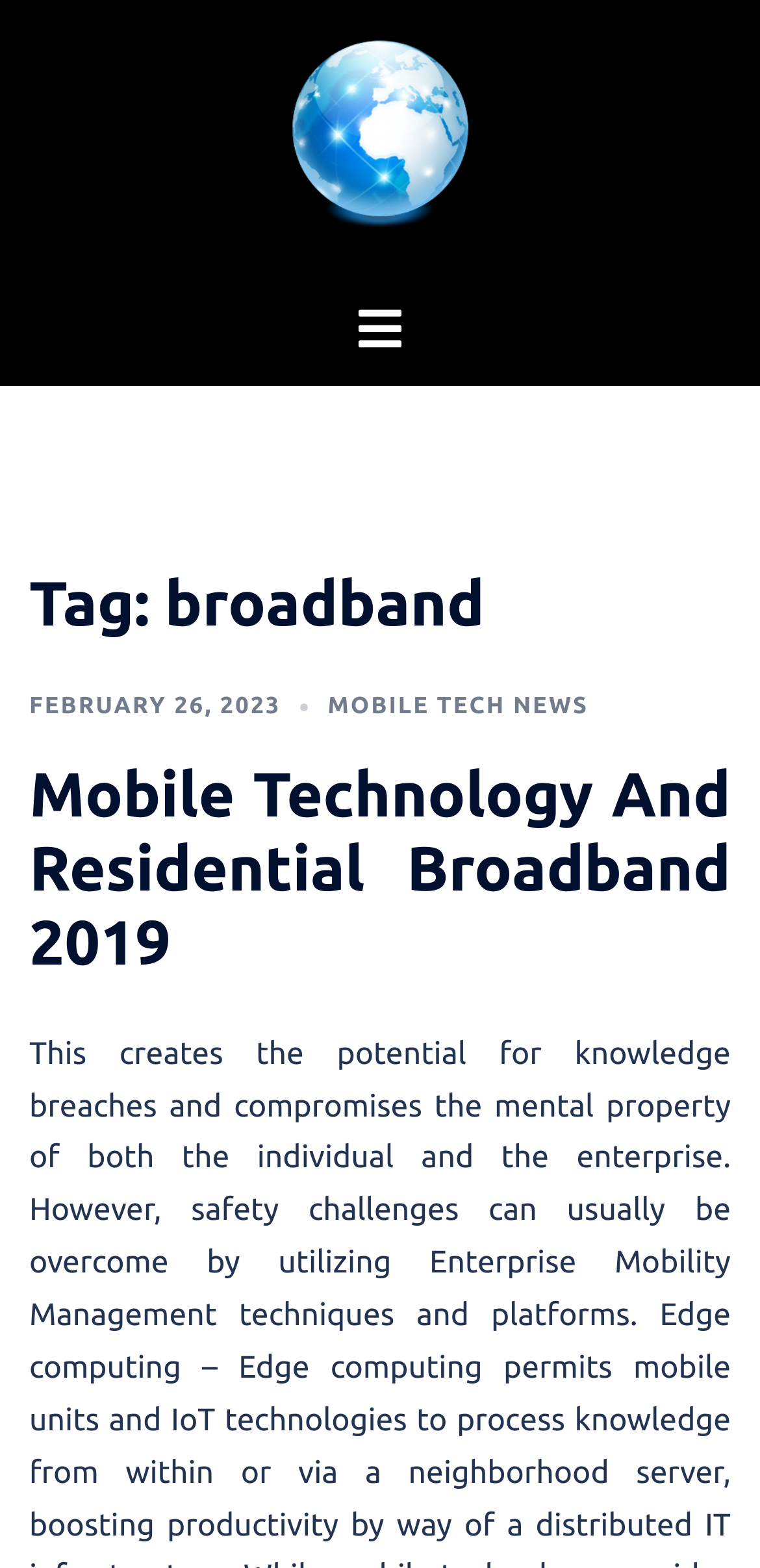Bounding box coordinates should be in the format (top-left x, top-left y, bottom-right x, bottom-right y) and all values should be floating point numbers between 0 and 1. Determine the bounding box coordinate for the UI element described as: Mobile Tech News

[0.431, 0.443, 0.774, 0.459]